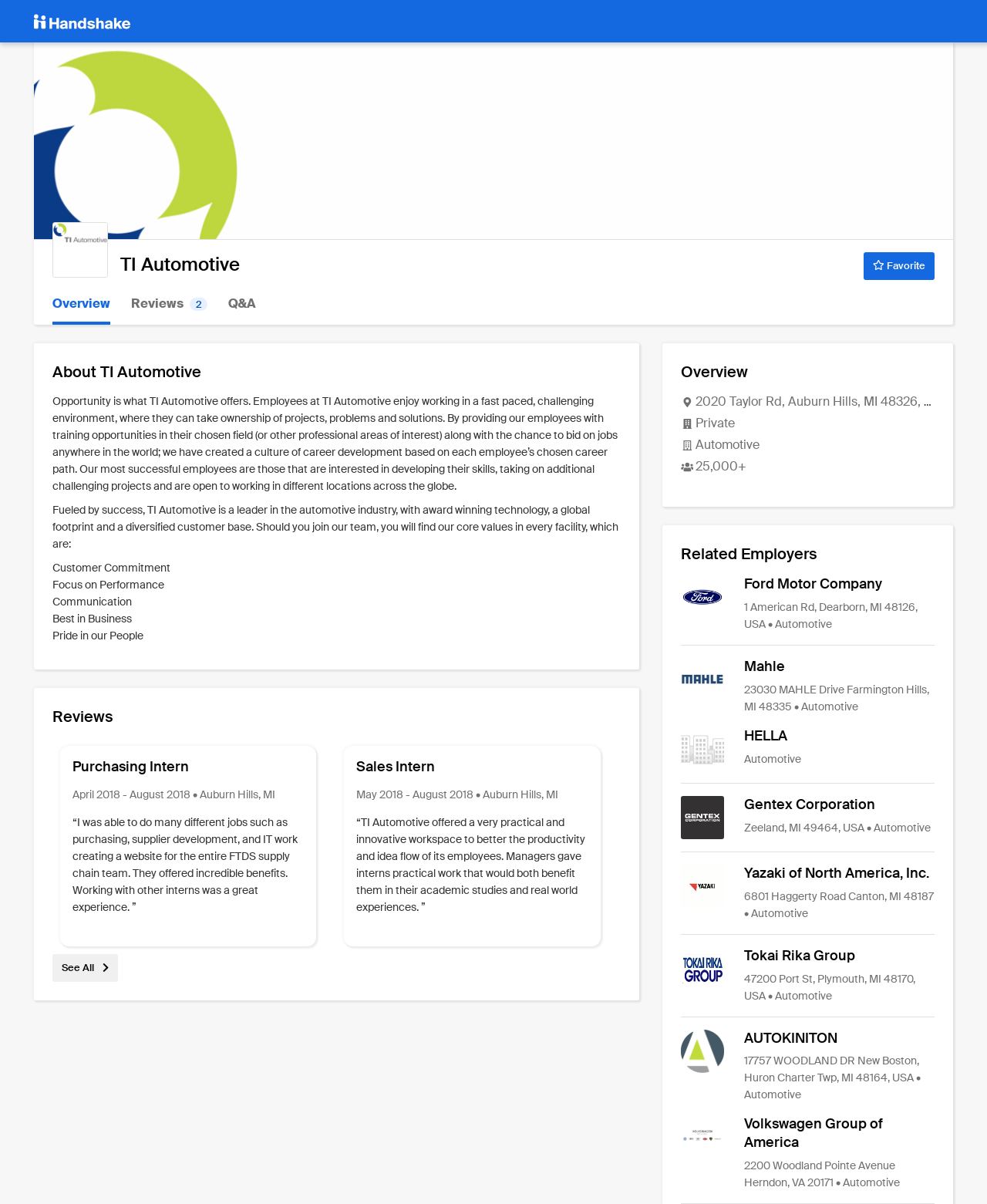What is the company name of the webpage?
Using the screenshot, give a one-word or short phrase answer.

TI Automotive